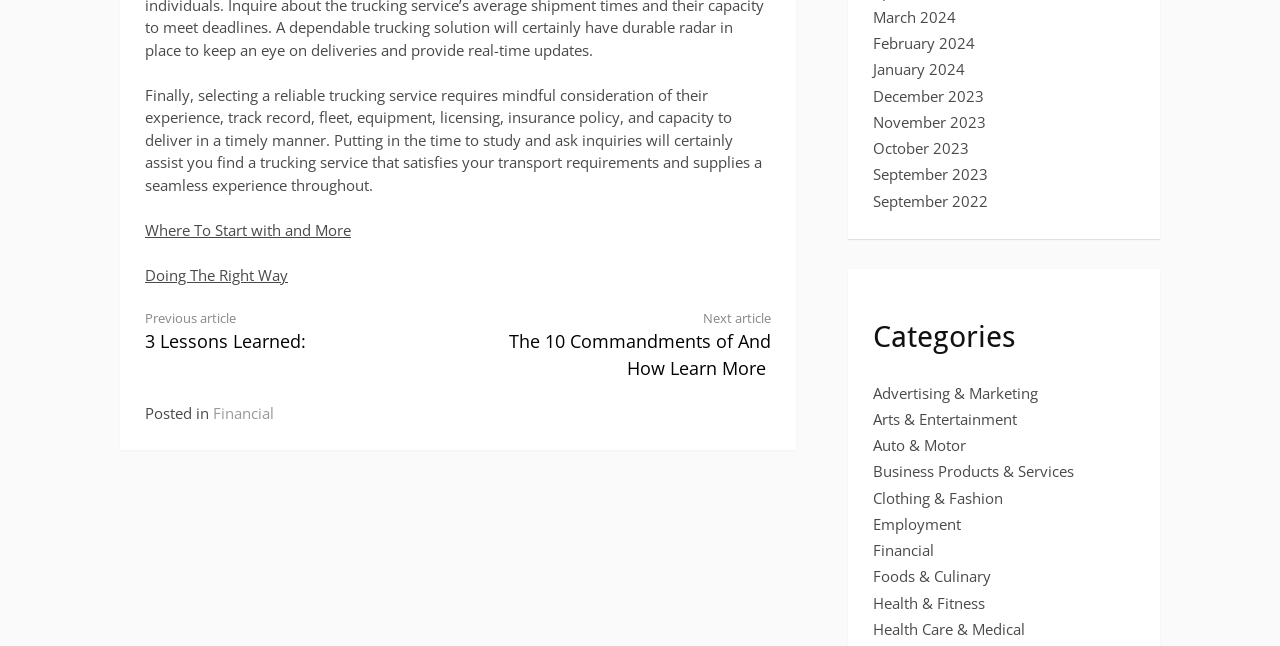Pinpoint the bounding box coordinates of the element you need to click to execute the following instruction: "Visit the Health and Social Services page". The bounding box should be represented by four float numbers between 0 and 1, in the format [left, top, right, bottom].

None